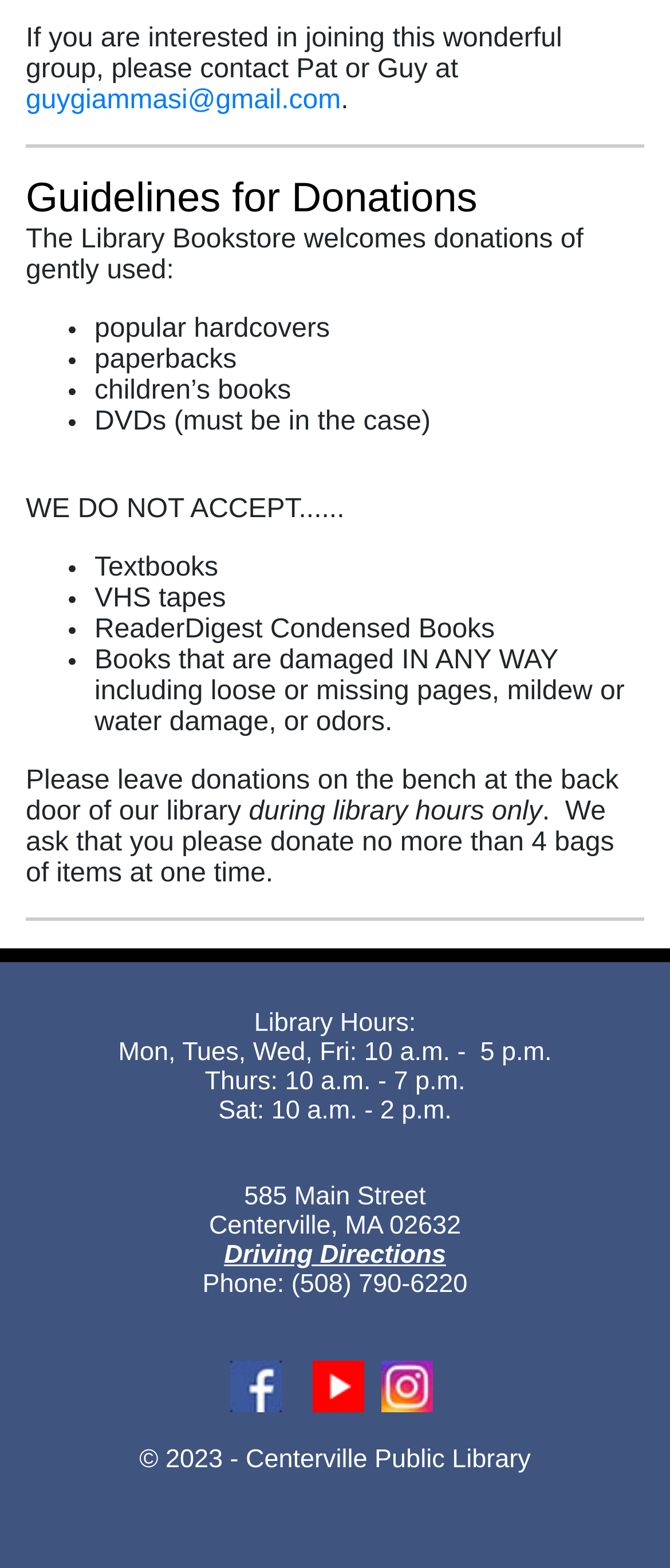What are the library hours on Thursdays?
From the image, respond using a single word or phrase.

10 a.m. - 7 p.m.